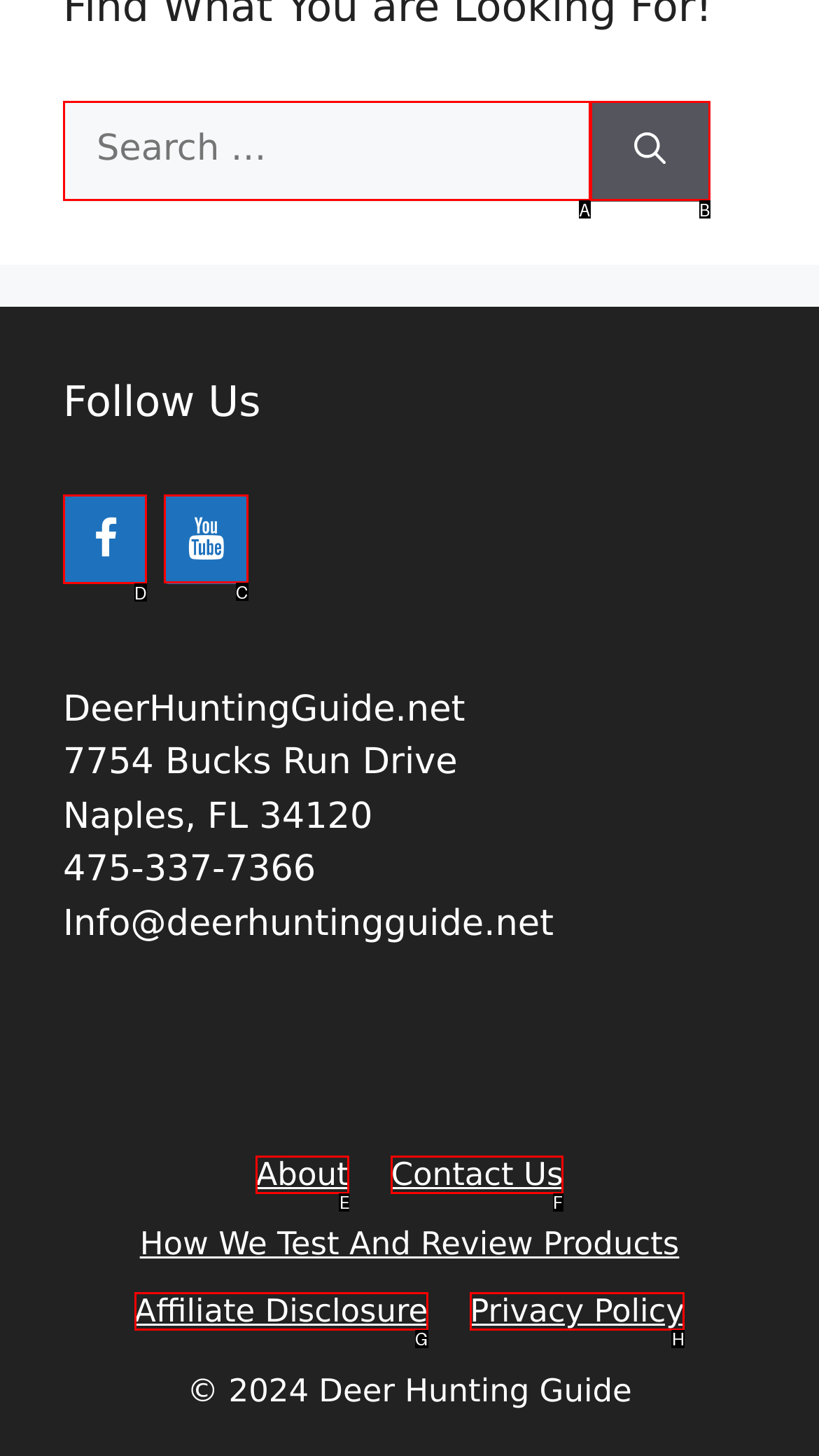Indicate which red-bounded element should be clicked to perform the task: Visit Facebook page Answer with the letter of the correct option.

D